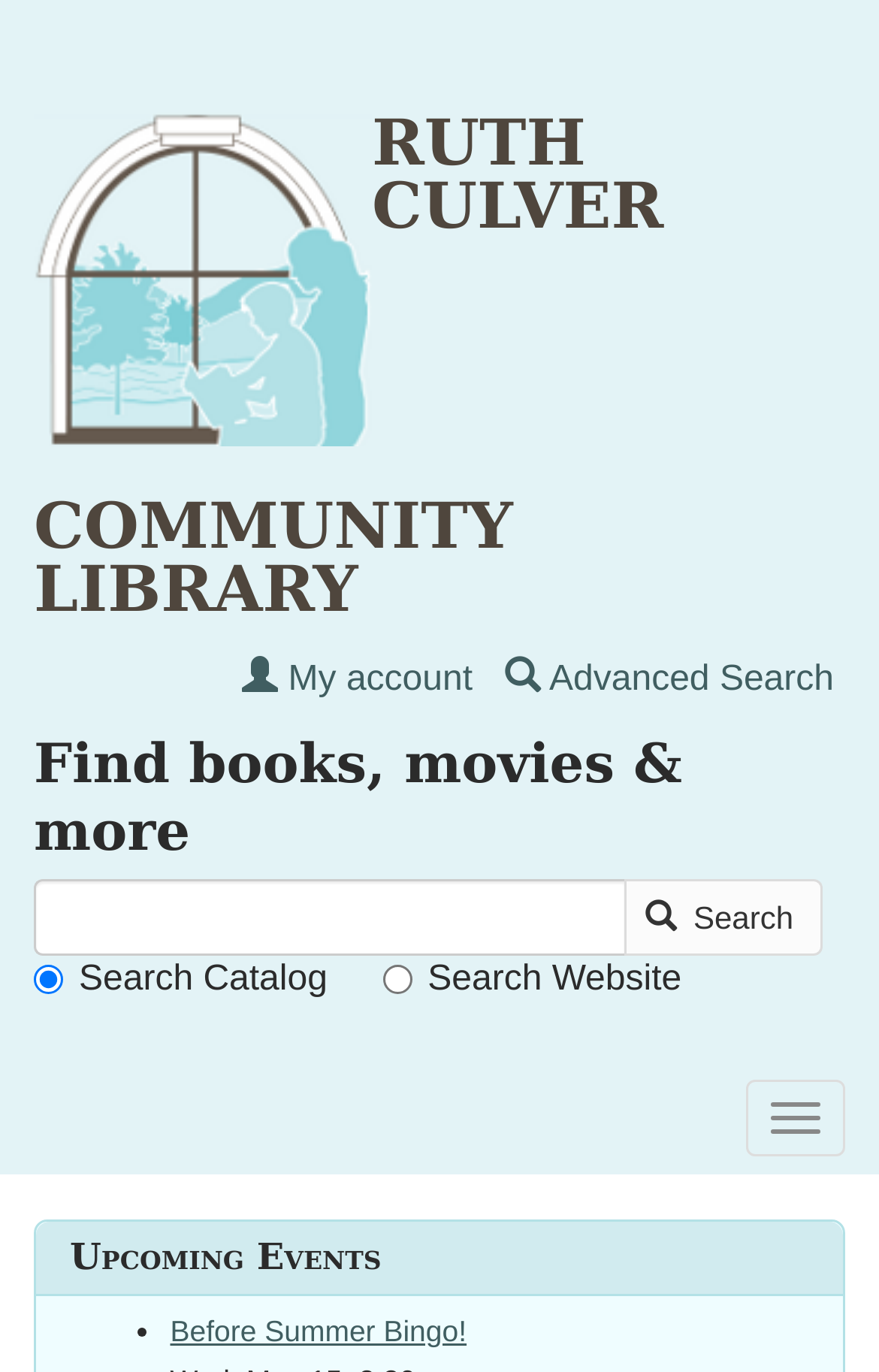Please specify the bounding box coordinates of the clickable region to carry out the following instruction: "Go to home page". The coordinates should be four float numbers between 0 and 1, in the format [left, top, right, bottom].

[0.0, 0.082, 0.462, 0.325]